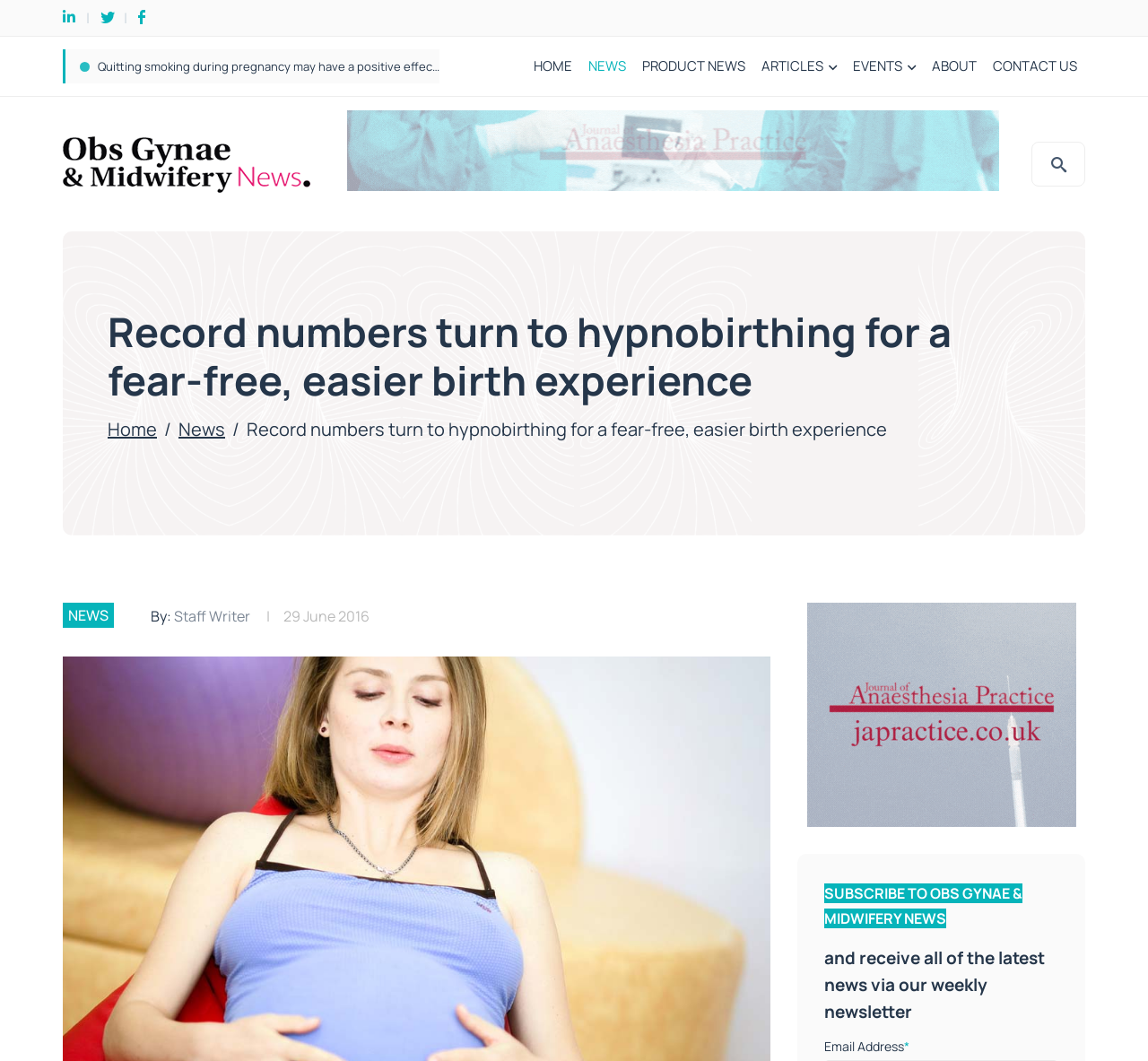Kindly determine the bounding box coordinates of the area that needs to be clicked to fulfill this instruction: "Go to the HOME page".

[0.458, 0.042, 0.505, 0.083]